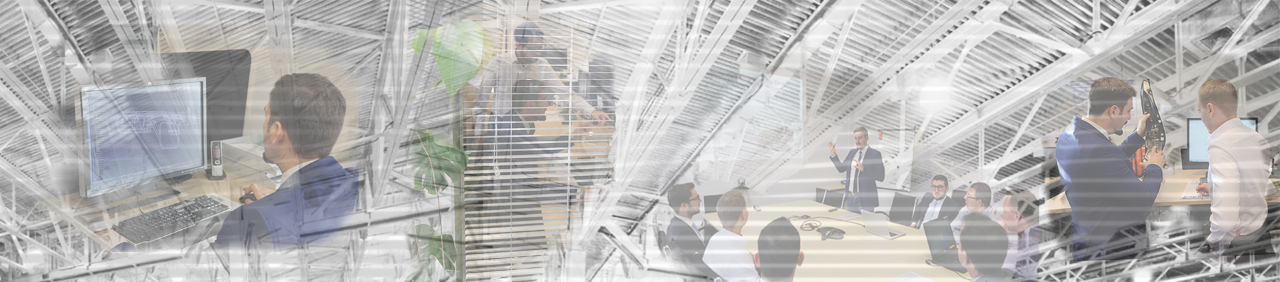Please give a concise answer to this question using a single word or phrase: 
What is the atmosphere of the workspace?

Modern yet welcoming